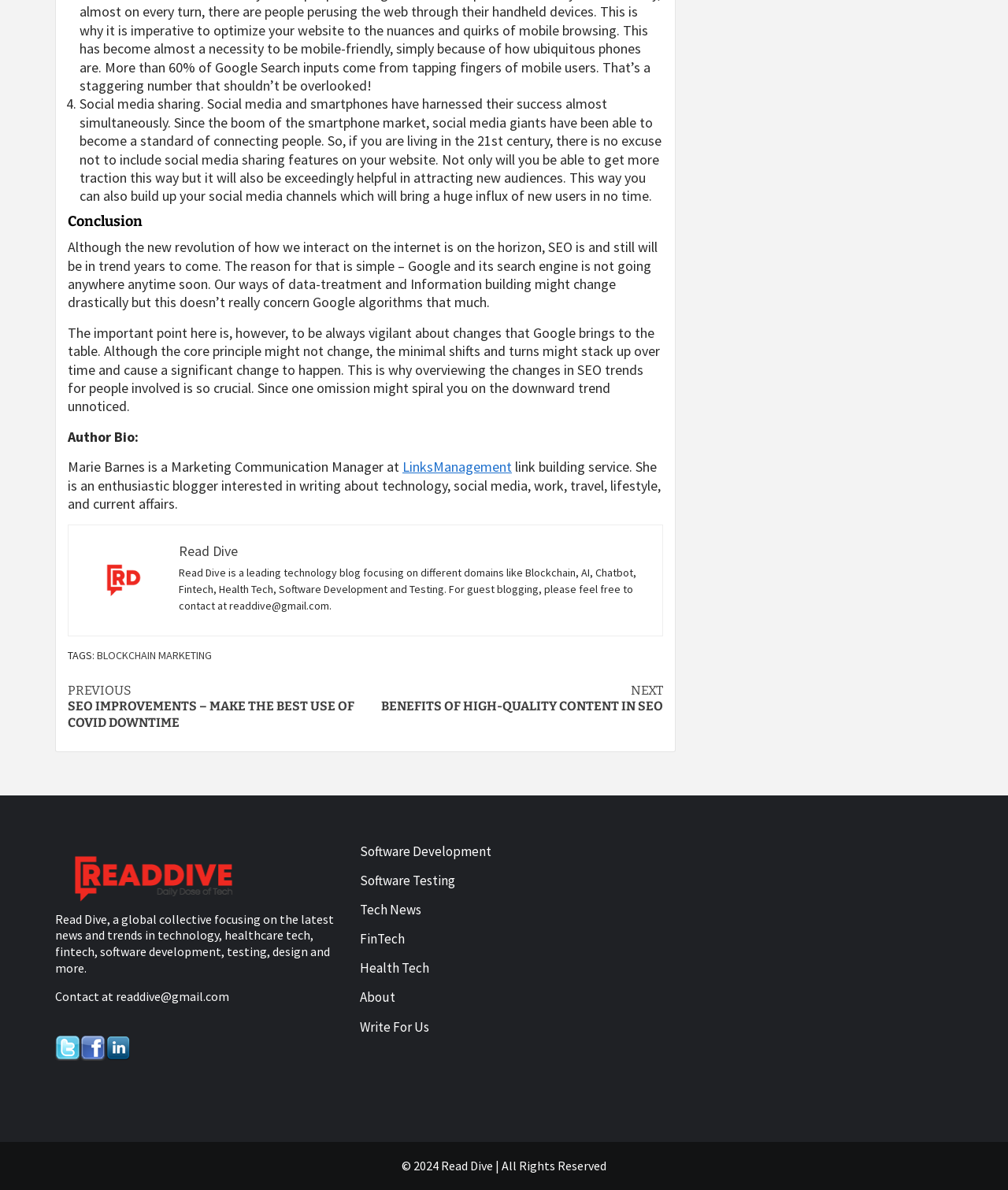What is the focus of the Read Dive blog?
Use the information from the image to give a detailed answer to the question.

The focus of the Read Dive blog can be determined by reading the description at the bottom of the page, which states 'Read Dive, a global collective focusing on the latest news and trends in technology, healthcare tech, fintech, software development, testing, design and more'.